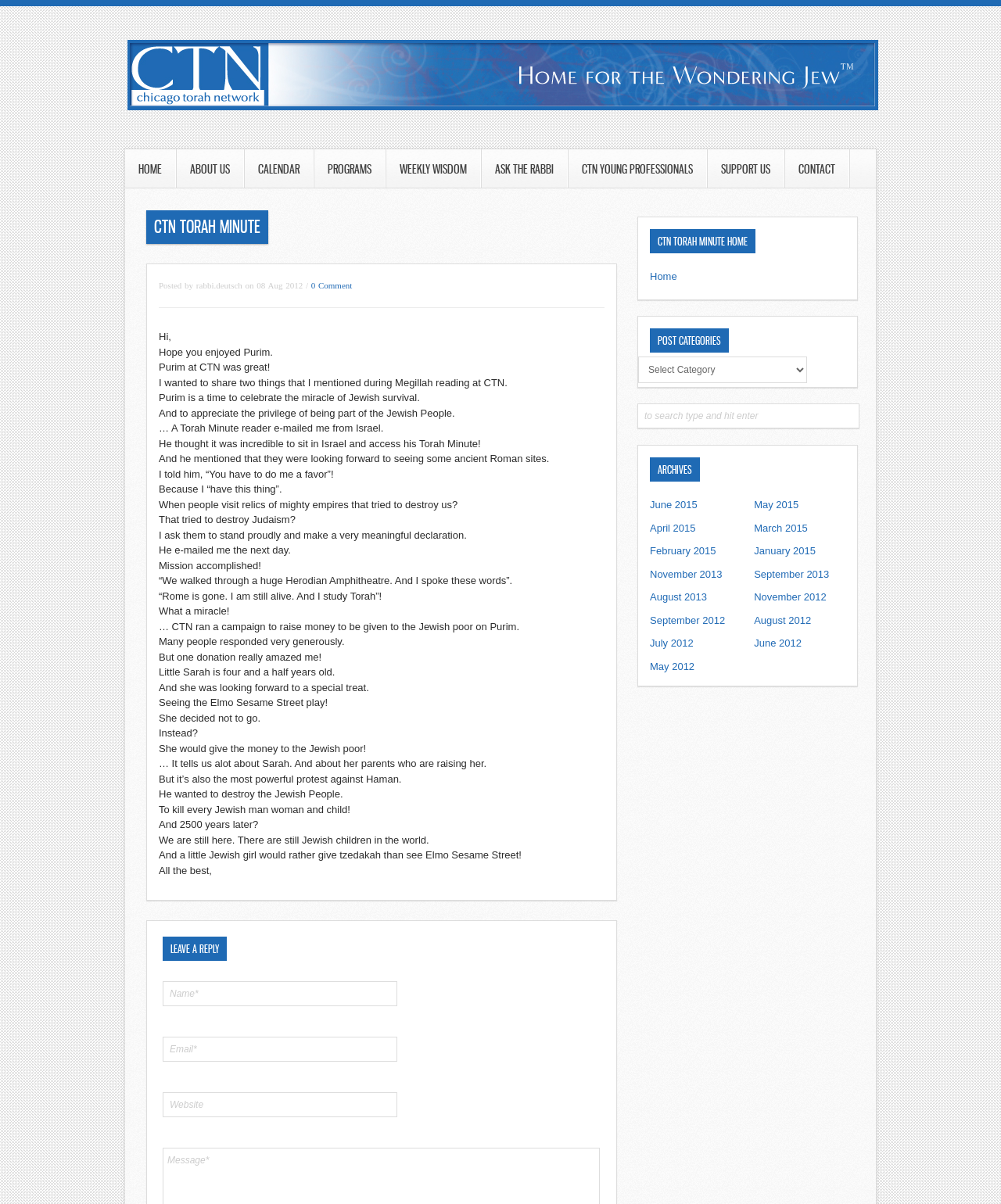Provide a thorough and detailed response to the question by examining the image: 
What is the purpose of the 'LEAVE A REPLY' section?

The 'LEAVE A REPLY' section is located at the bottom of the webpage, and it contains textboxes for name, email, and website, which suggests that it is intended for users to leave comments or replies to the post.